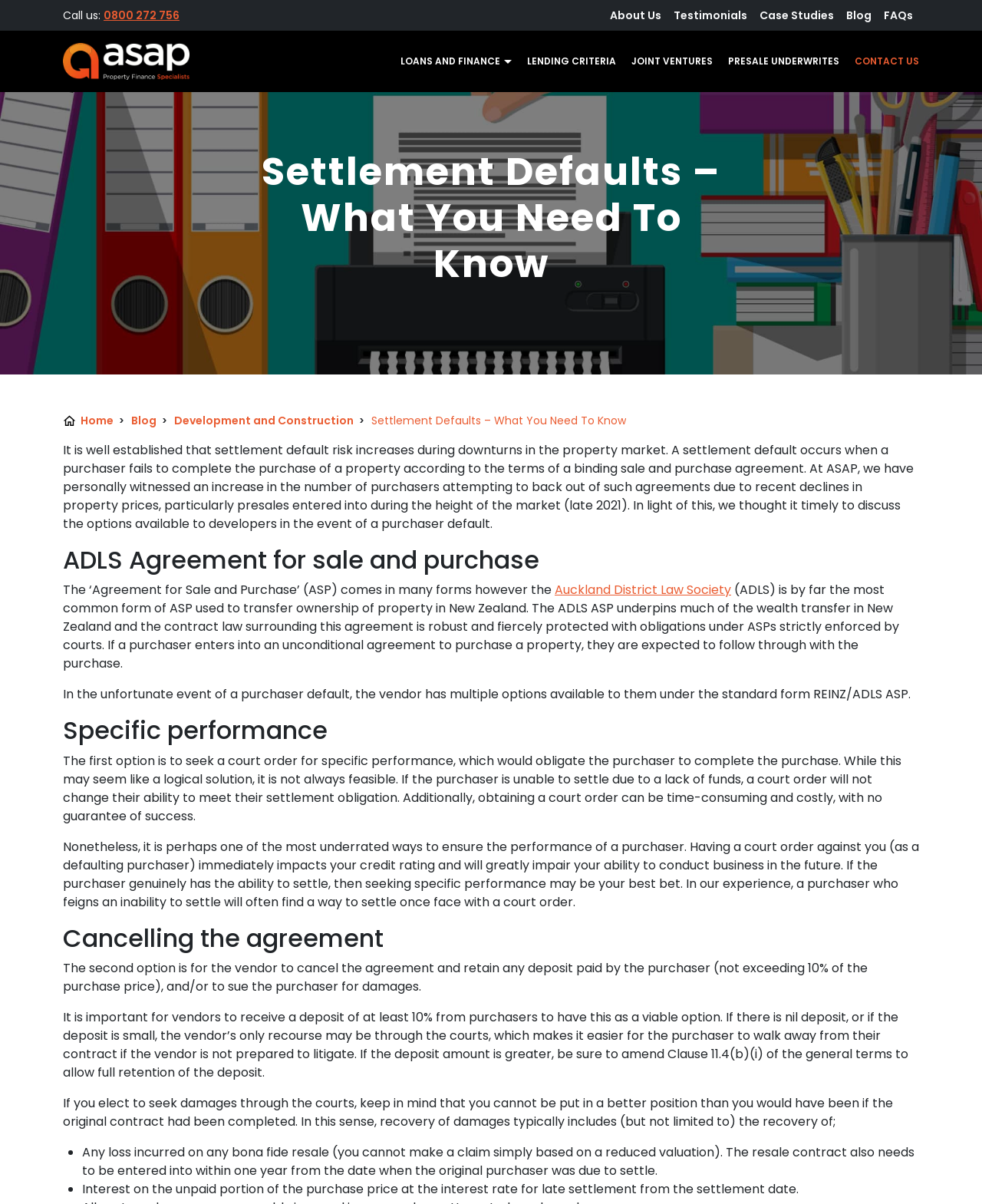Determine the bounding box coordinates for the clickable element required to fulfill the instruction: "Click 'Home'". Provide the coordinates as four float numbers between 0 and 1, i.e., [left, top, right, bottom].

[0.082, 0.343, 0.116, 0.356]